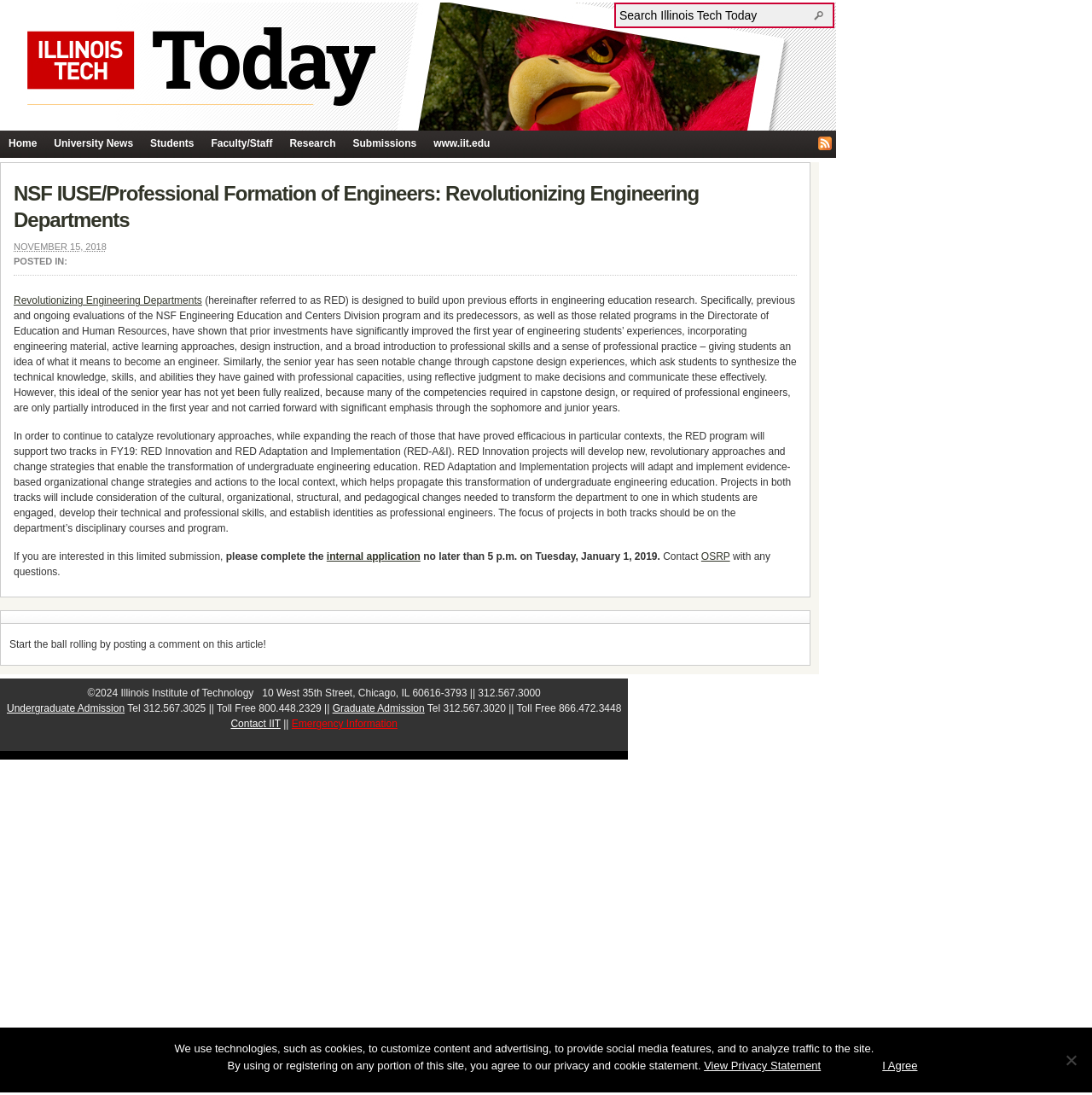Please locate the bounding box coordinates of the element that needs to be clicked to achieve the following instruction: "Go to Home". The coordinates should be four float numbers between 0 and 1, i.e., [left, top, right, bottom].

[0.0, 0.119, 0.042, 0.143]